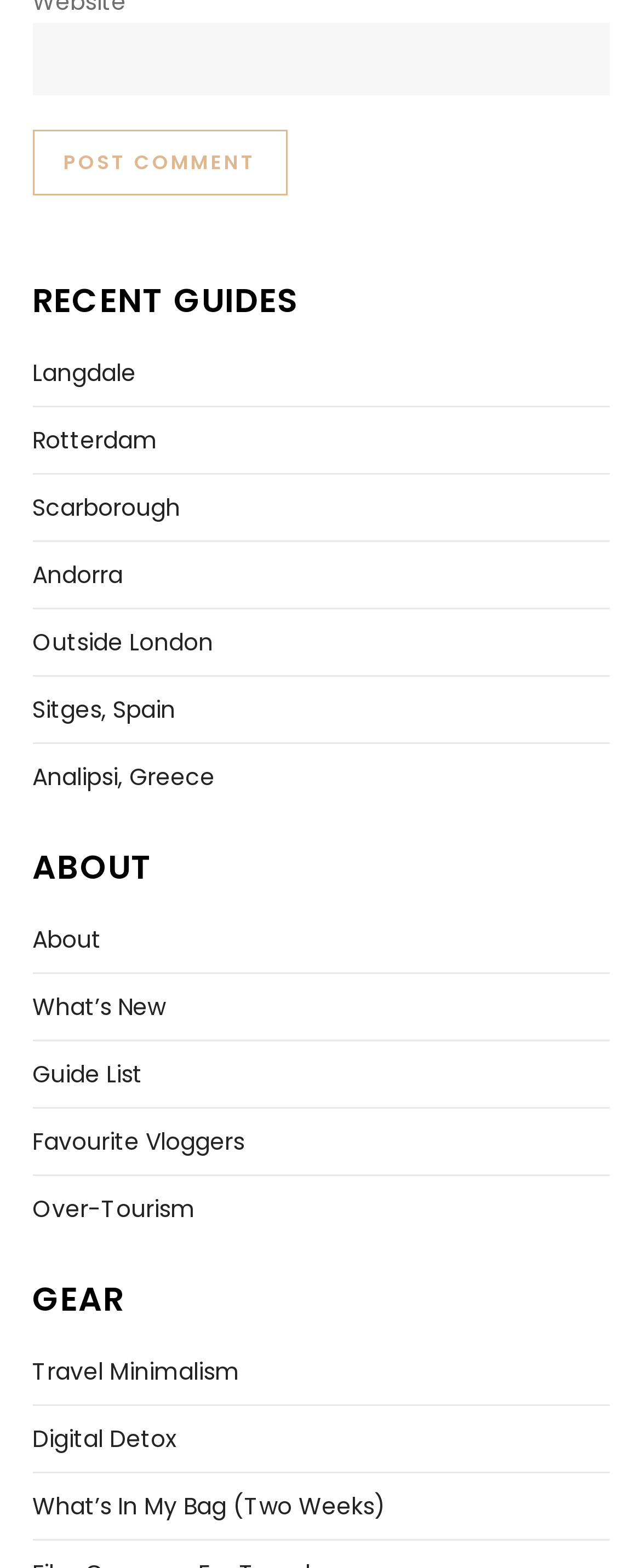Determine the bounding box coordinates for the region that must be clicked to execute the following instruction: "Enter website name".

[0.05, 0.015, 0.95, 0.061]